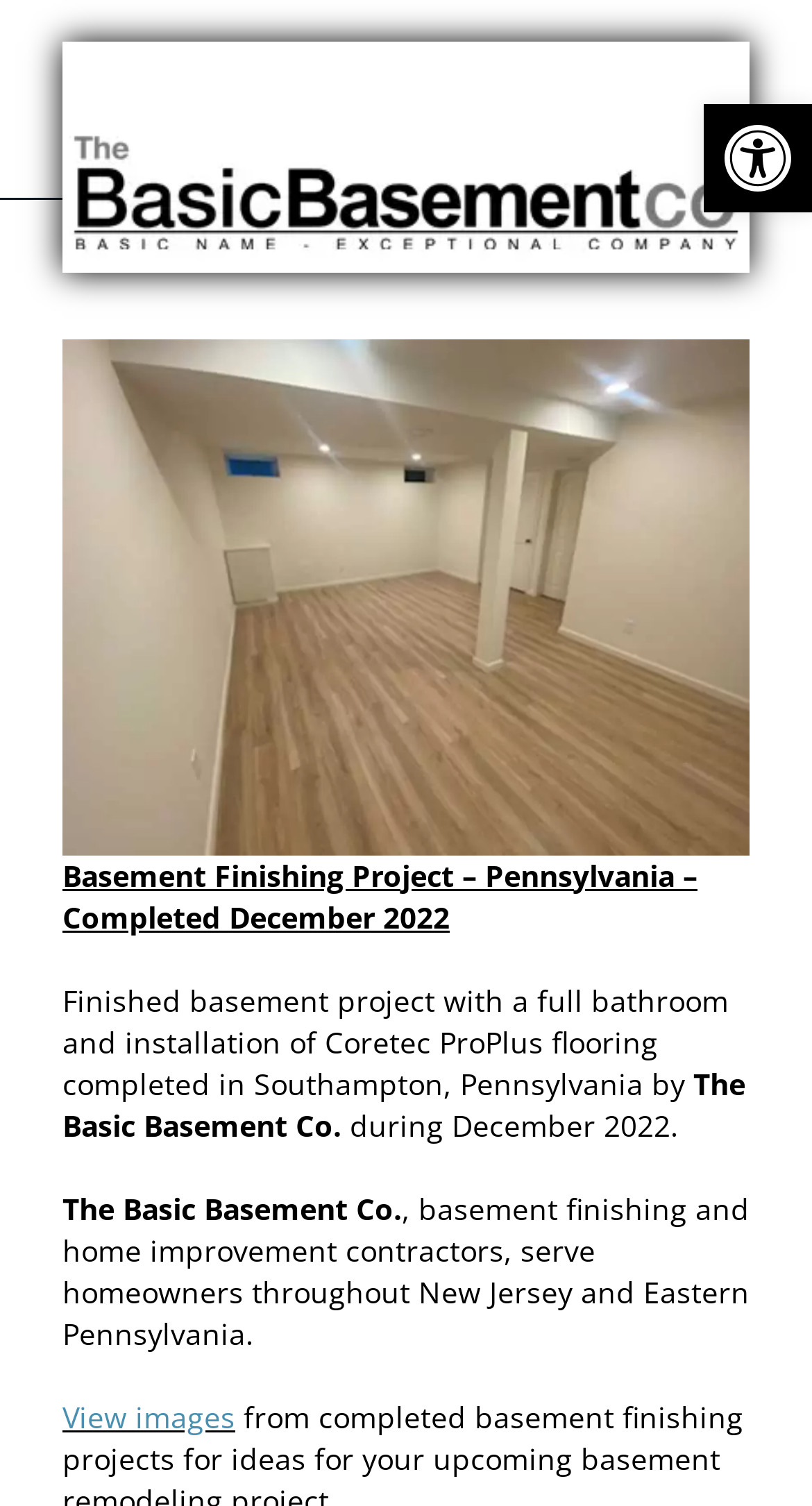Where is the basement located?
Please answer the question as detailed as possible.

I found the location of the basement by reading the text below the image, which describes the basement finishing project. The text mentions 'Southampton, Pennsylvania' as the location where the project was completed.